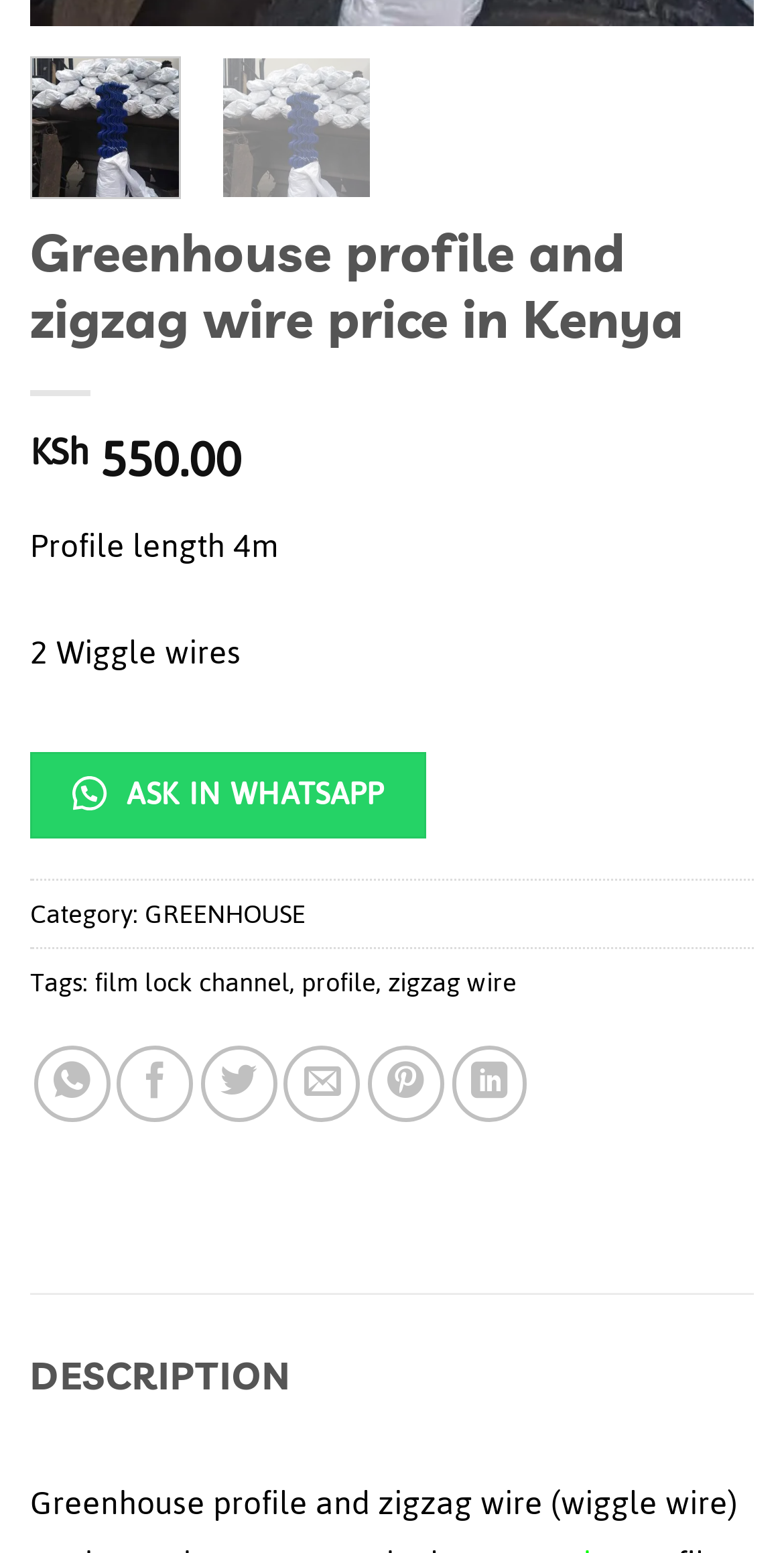Find the bounding box coordinates for the HTML element described in this sentence: "zigzag wire". Provide the coordinates as four float numbers between 0 and 1, in the format [left, top, right, bottom].

[0.495, 0.616, 0.659, 0.649]